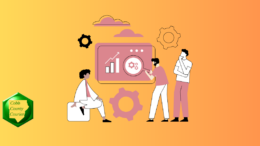Generate an in-depth description of the image.

The image features a vibrant illustration depicting three business professionals engaged in a discussion around a wall-board displaying various industry symbols such as gears and charts. The background transitions from orange to yellow, creating an energetic atmosphere. One individual sits on a box, while the others stand attentively, suggesting a collaborative brainstorming session focused on data and strategies. In the bottom left corner, the Cobb County Courier logo adds a local touch to the graphic, indicating it is related to the community’s business developments or economic activities. This visual effectively captures the essence of teamwork and innovation in a professional setting.